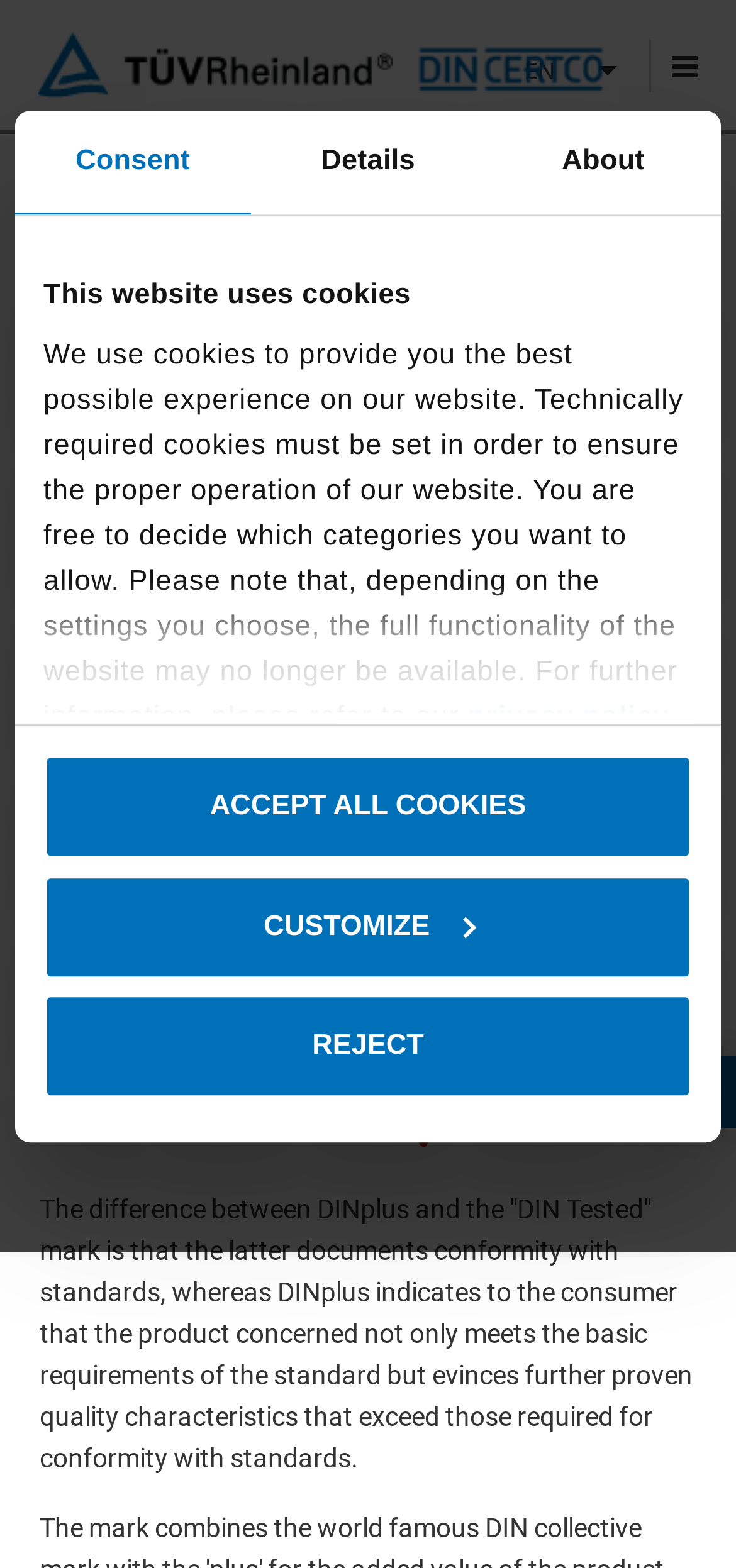Determine the bounding box coordinates for the region that must be clicked to execute the following instruction: "Click the 'EN' combobox".

[0.713, 0.025, 0.844, 0.058]